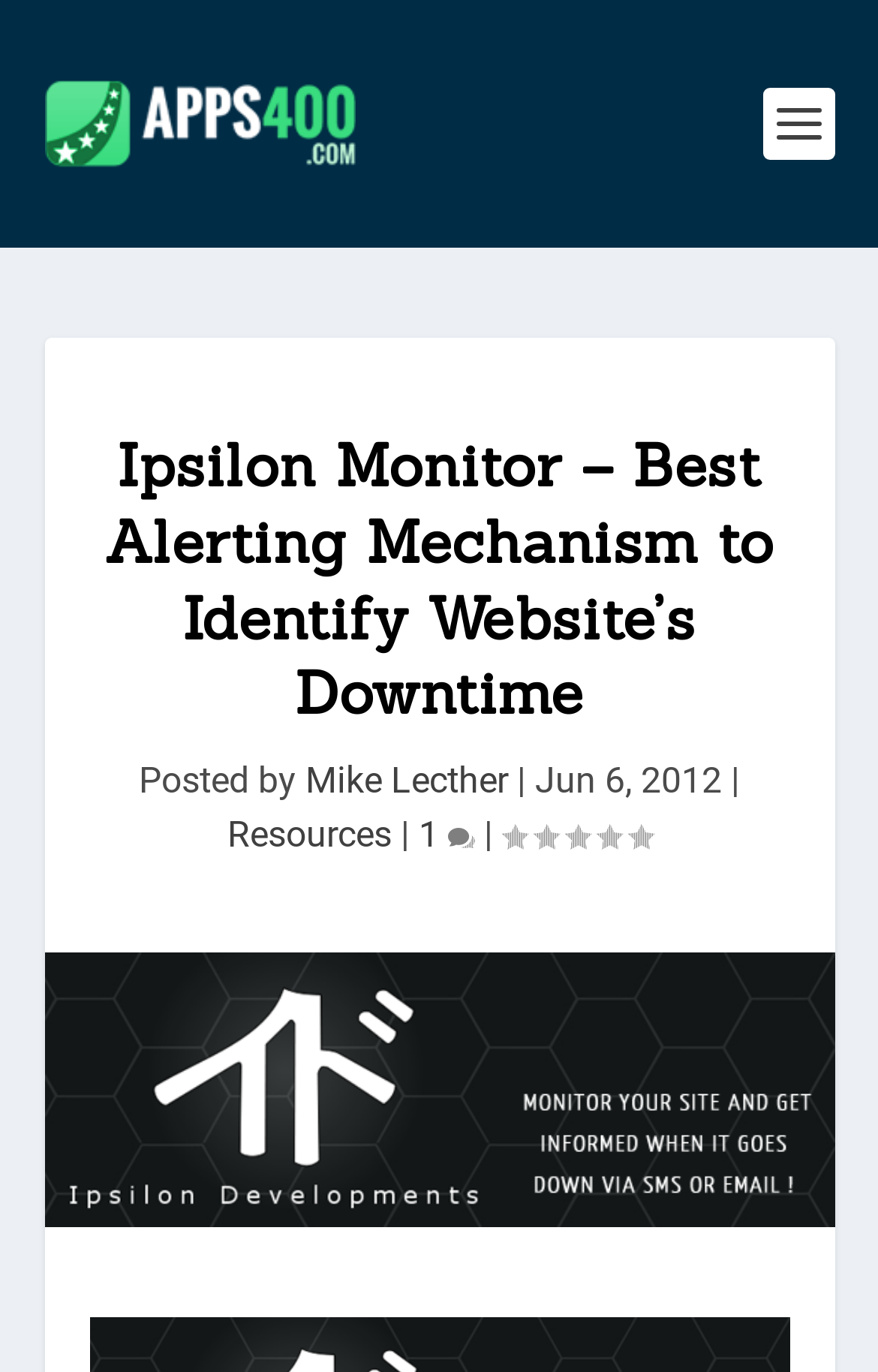Respond to the question below with a single word or phrase:
How many comments are there on this article?

1